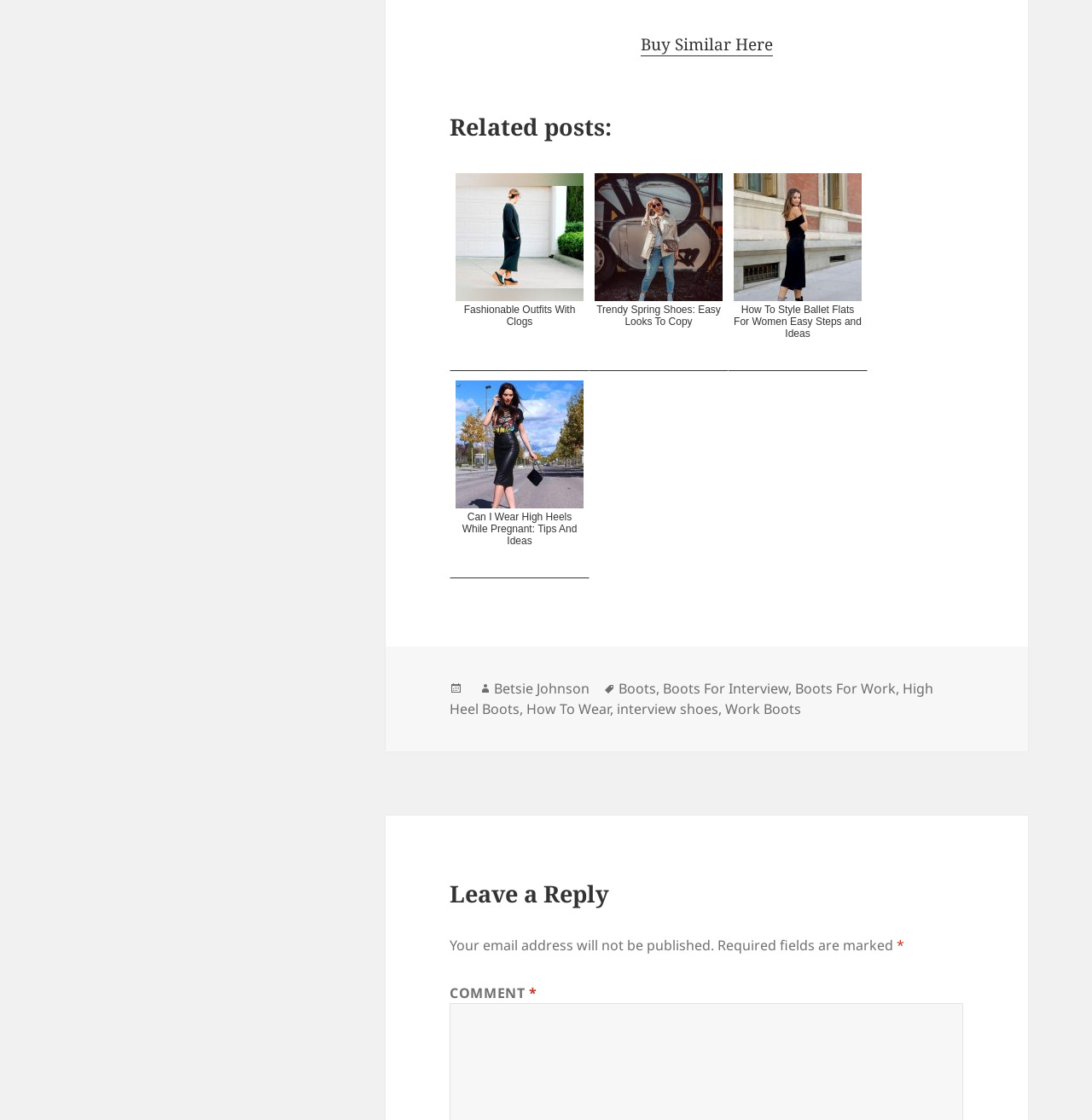Locate the bounding box coordinates of the clickable area needed to fulfill the instruction: "Go to the next thread".

None